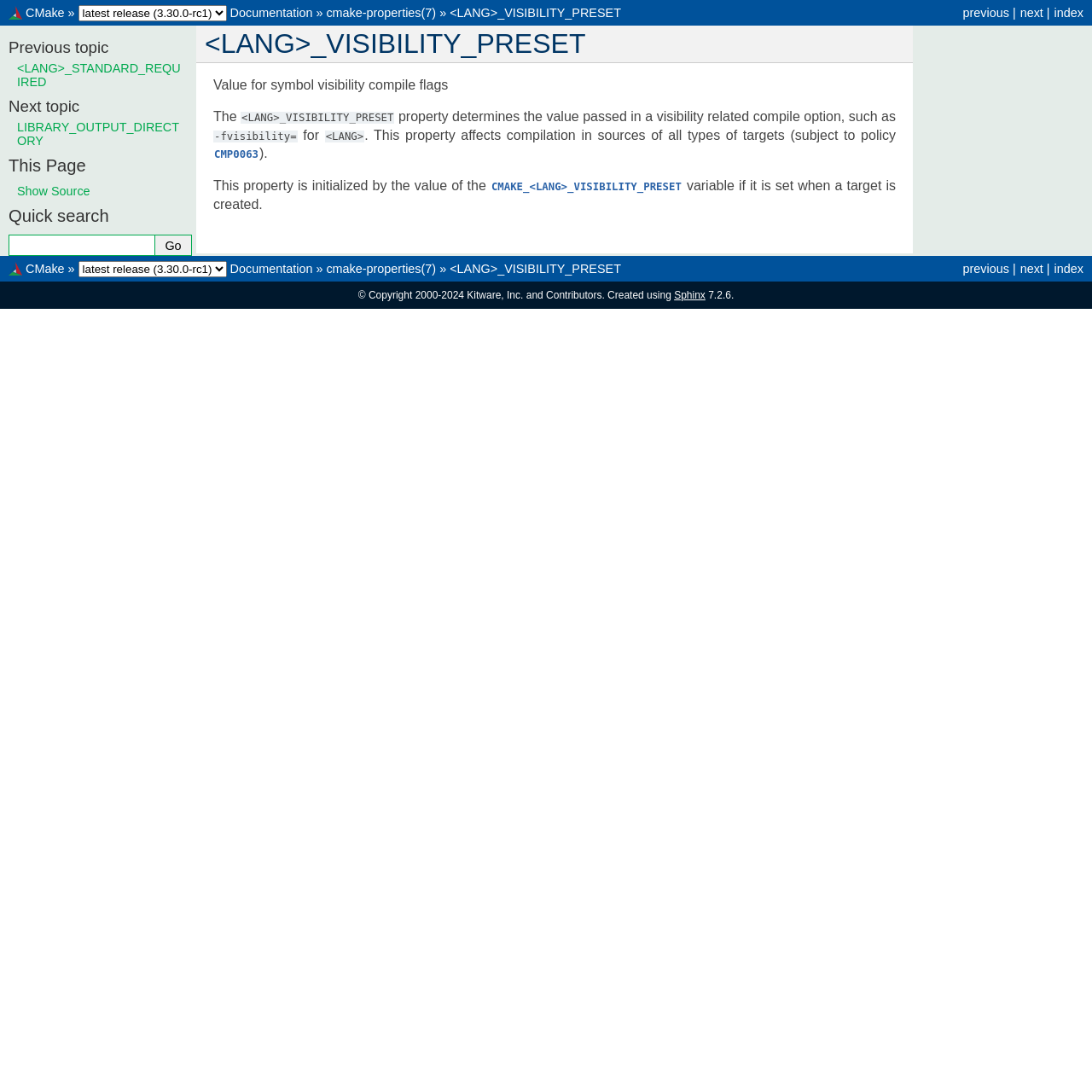Answer with a single word or phrase: 
What is the shortcut key for the 'previous' link?

Alt+P